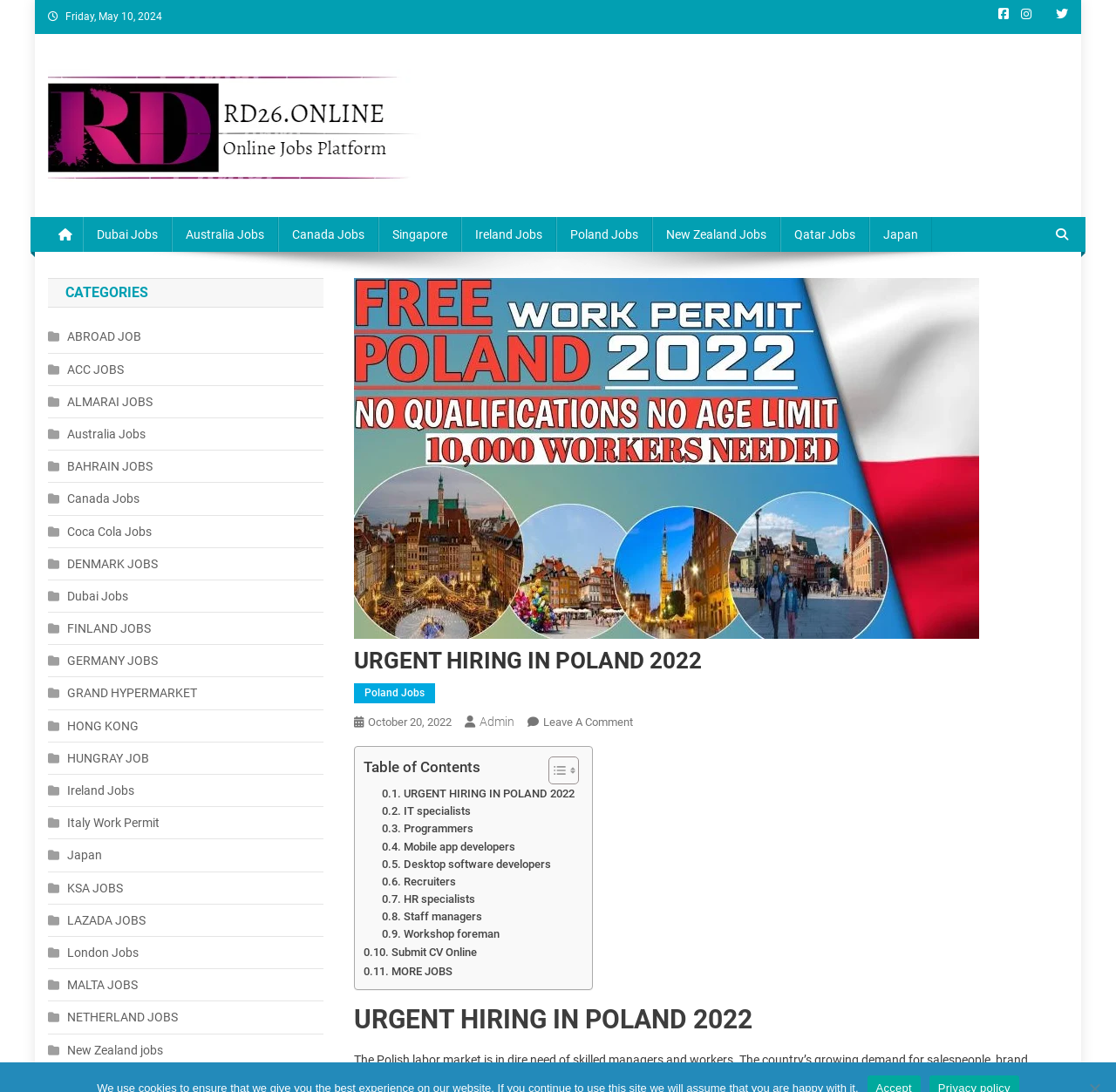Describe all the visual and textual components of the webpage comprehensively.

This webpage is about urgent hiring in Poland in 2022. At the top, there is a date "Friday, May 10, 2024" and a site logo with a link to "Rd26.Online" and a description "Online Jobs Platform!". Below the logo, there are several links to different job categories, including "Dubai Jobs", "Australia Jobs", "Canada Jobs", and more.

On the left side, there is a list of categories, including "ABROAD JOB", "ACC JOBS", "ALMARAI JOBS", and many others. Each category has a small icon and a link to the corresponding job page.

The main content of the webpage is about urgent hiring in Poland, with a large heading "URGENT HIRING IN POLAND 2022" and a subheading "The Polish labor market is in dire need of skilled managers and workers. The country's growing demand for..." Below the heading, there is a table of contents with links to different sections, including "IT specialists", "Programmers", "Mobile app developers", and more.

On the right side, there are several links to related job pages, including "Submit CV Online" and "MORE JOBS". At the bottom, there is another heading "URGENT HIRING IN POLAND 2022" with a link to the same page.